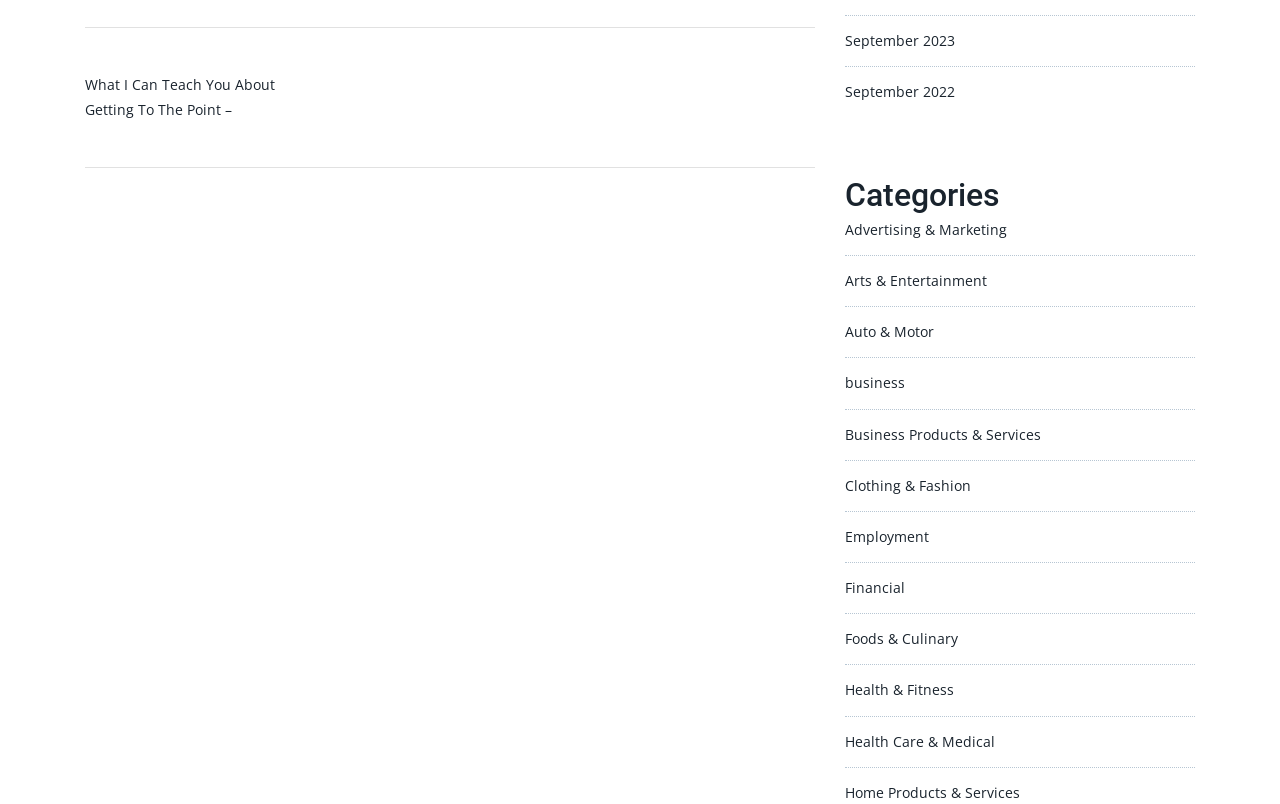Refer to the image and provide an in-depth answer to the question:
What is the category above 'Auto & Motor'?

By analyzing the bounding box coordinates, I determined the vertical positions of the elements. The category 'Auto & Motor' has a y1 coordinate of 0.401, and the category above it has a y1 coordinate of 0.337, which corresponds to 'Arts & Entertainment'.